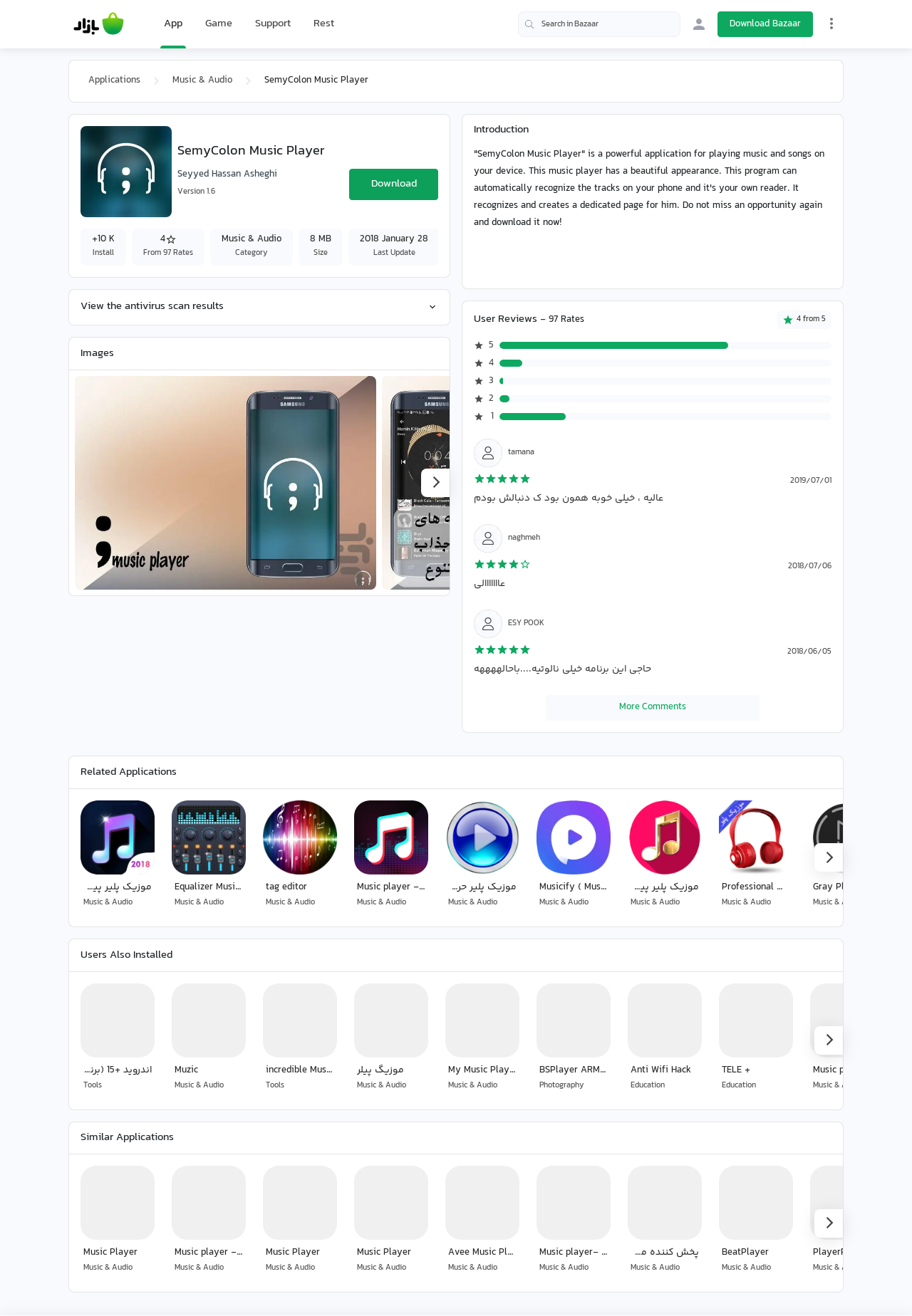Identify the bounding box coordinates of the clickable region to carry out the given instruction: "Search in Bazaar".

[0.568, 0.009, 0.746, 0.028]